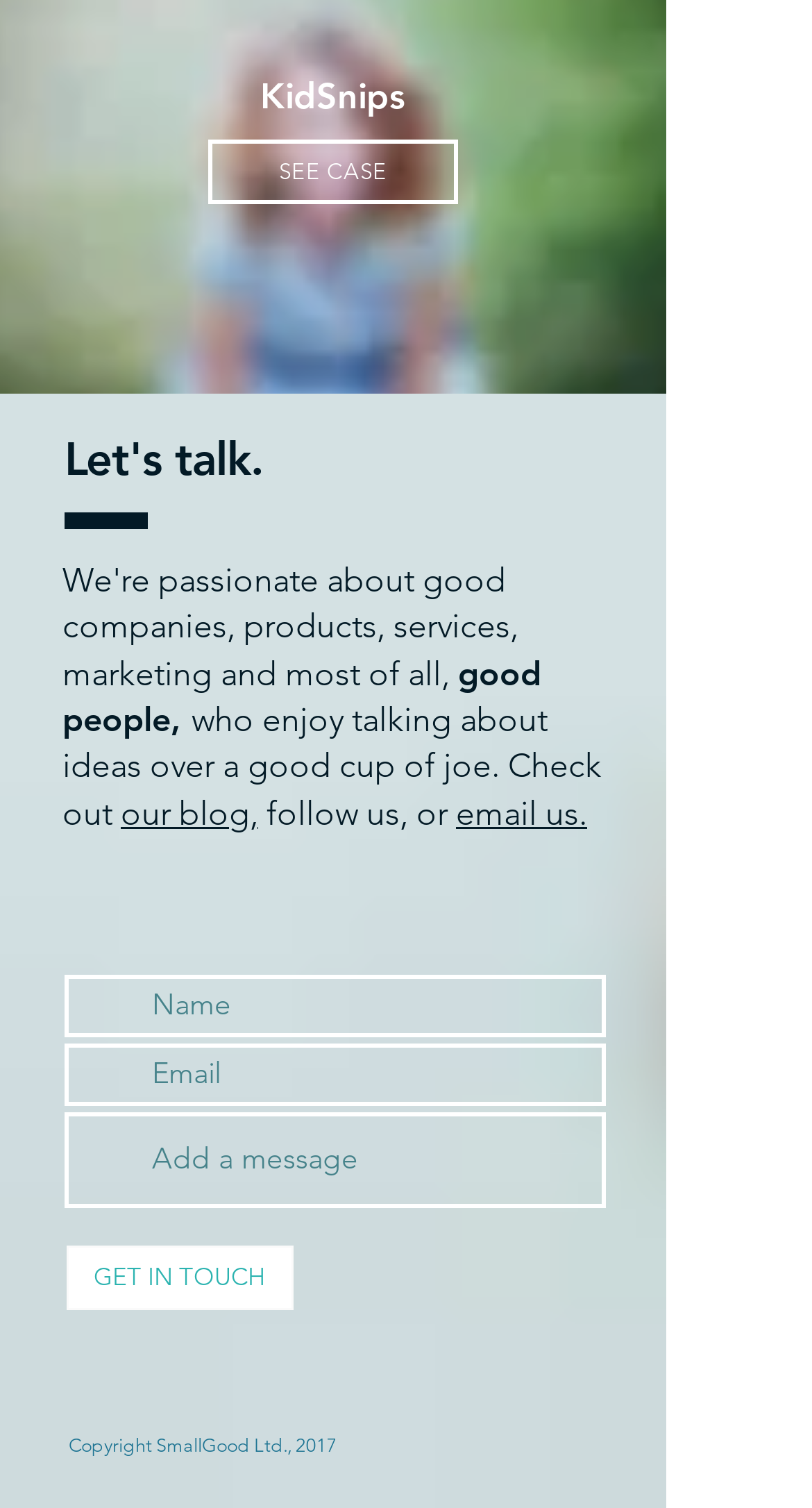Find the bounding box coordinates of the element I should click to carry out the following instruction: "Read the blog".

[0.149, 0.526, 0.318, 0.552]